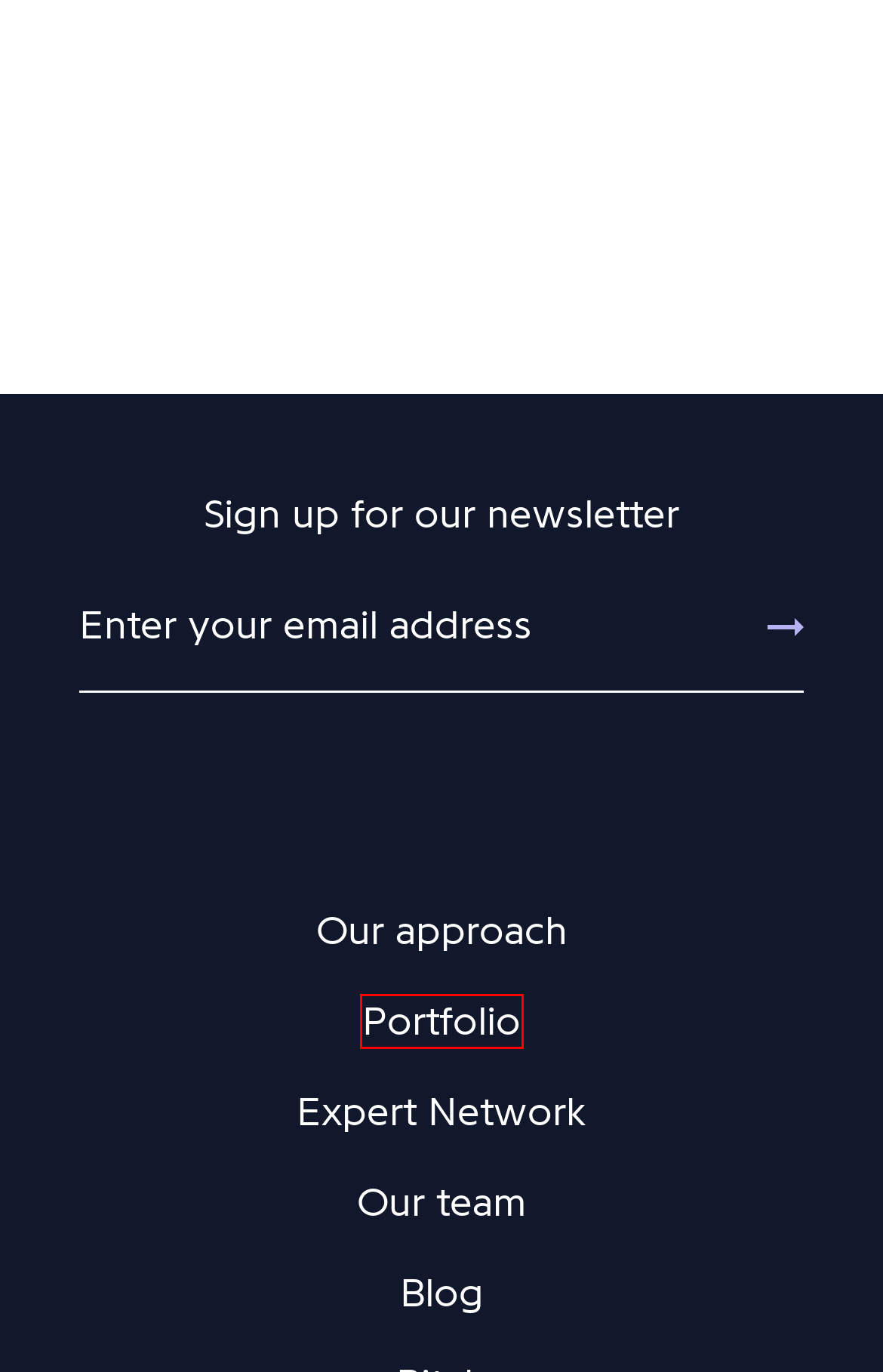Look at the screenshot of a webpage that includes a red bounding box around a UI element. Select the most appropriate webpage description that matches the page seen after clicking the highlighted element. Here are the candidates:
A. Cornerstone VC | Portfolio
B. Jobs | Cornerstone VC Job Board
C. Cornerstone VC
D. Award-winning graphic & web design company in Chelsea, West London - Richard Chapman Studio
E. Our team - Cornerstone VC
F. Our approach - Cornerstone VC
G. Rodney Appiah - Cornerstone VC
H. Expert Network - Cornerstone VC

A